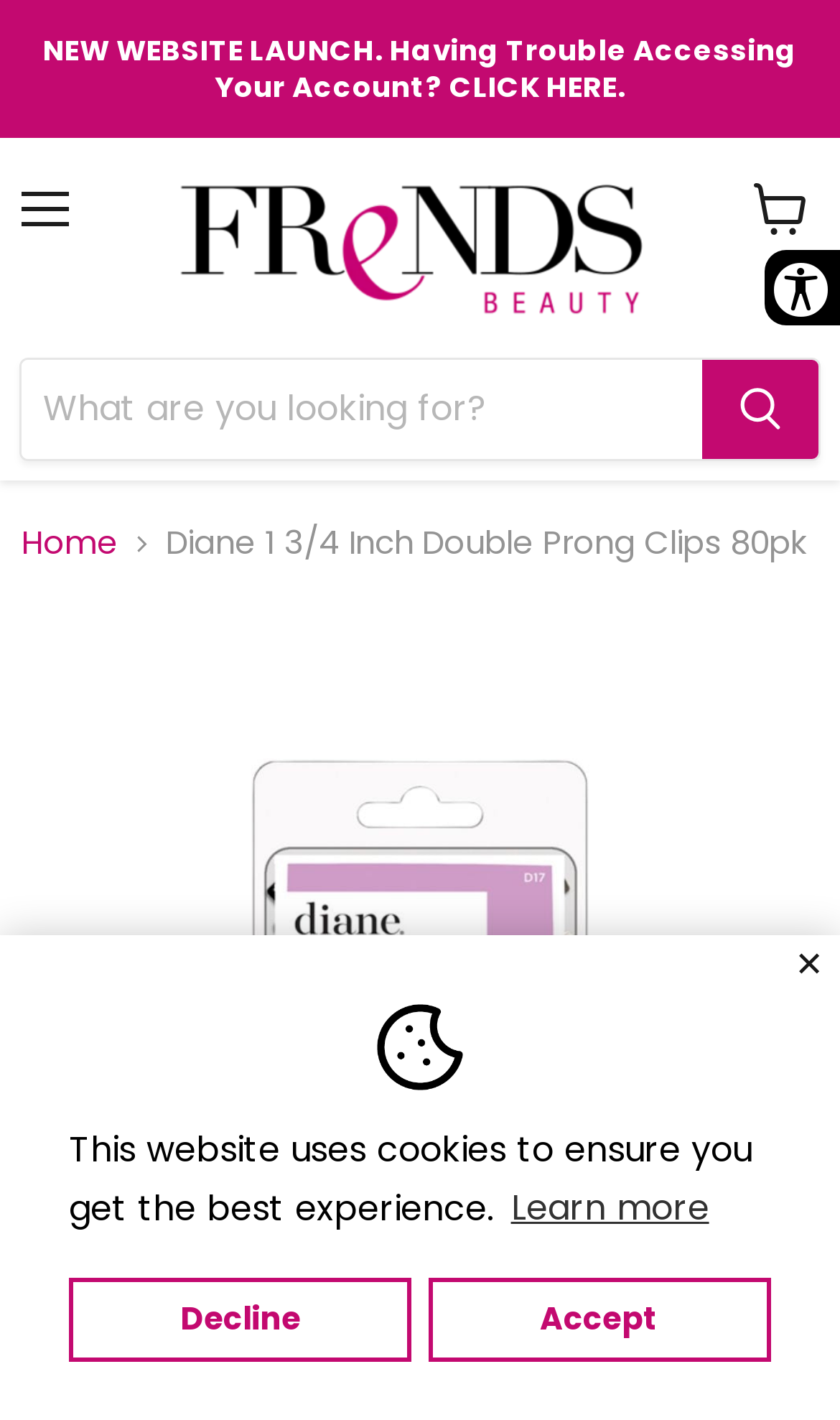Identify the primary heading of the webpage and provide its text.

Diane 1 3/4 Inch Double Prong Clips 80pk